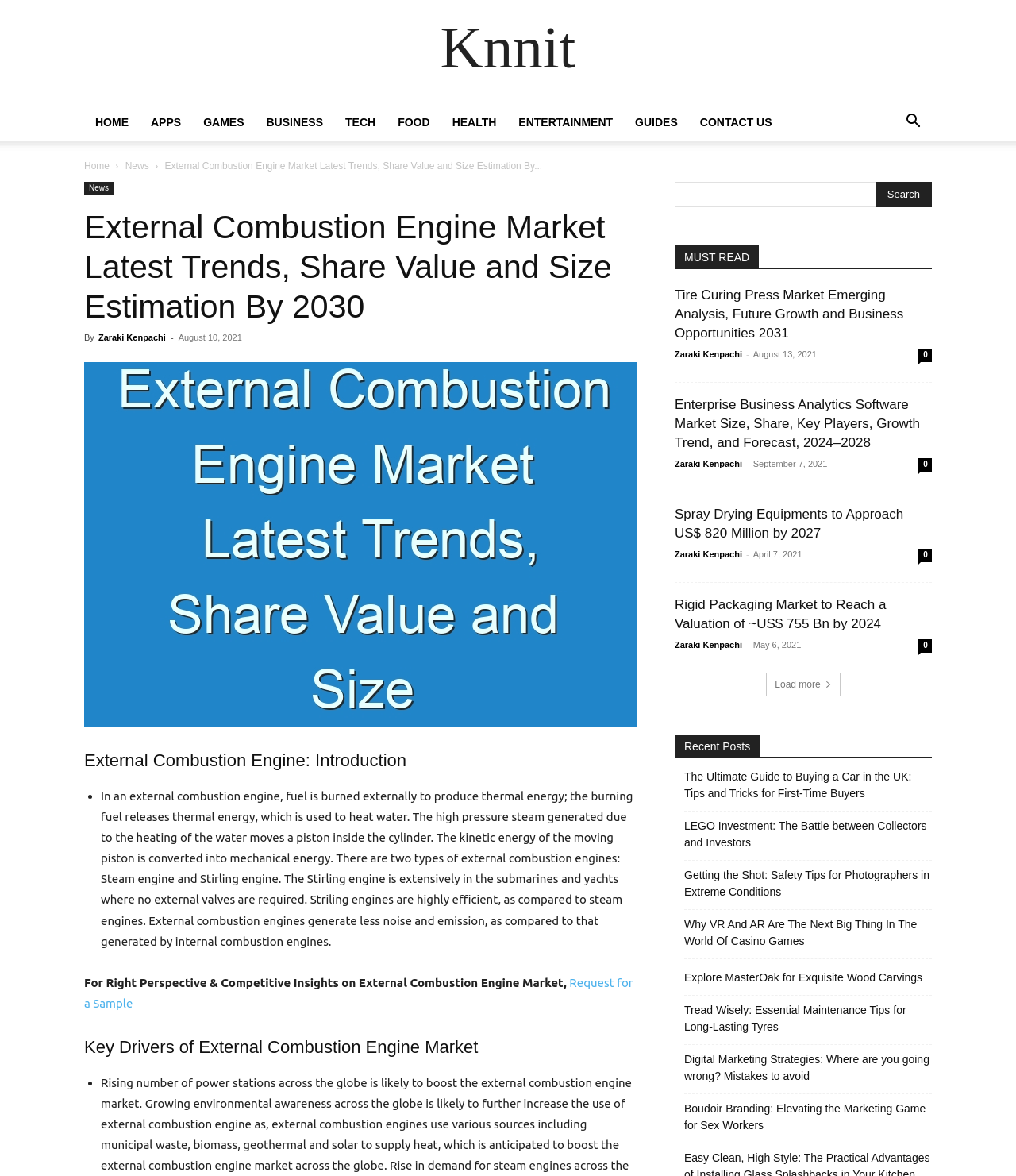Please identify the bounding box coordinates of the area that needs to be clicked to follow this instruction: "Request a sample for the External Combustion Engine Market report".

[0.083, 0.83, 0.623, 0.859]